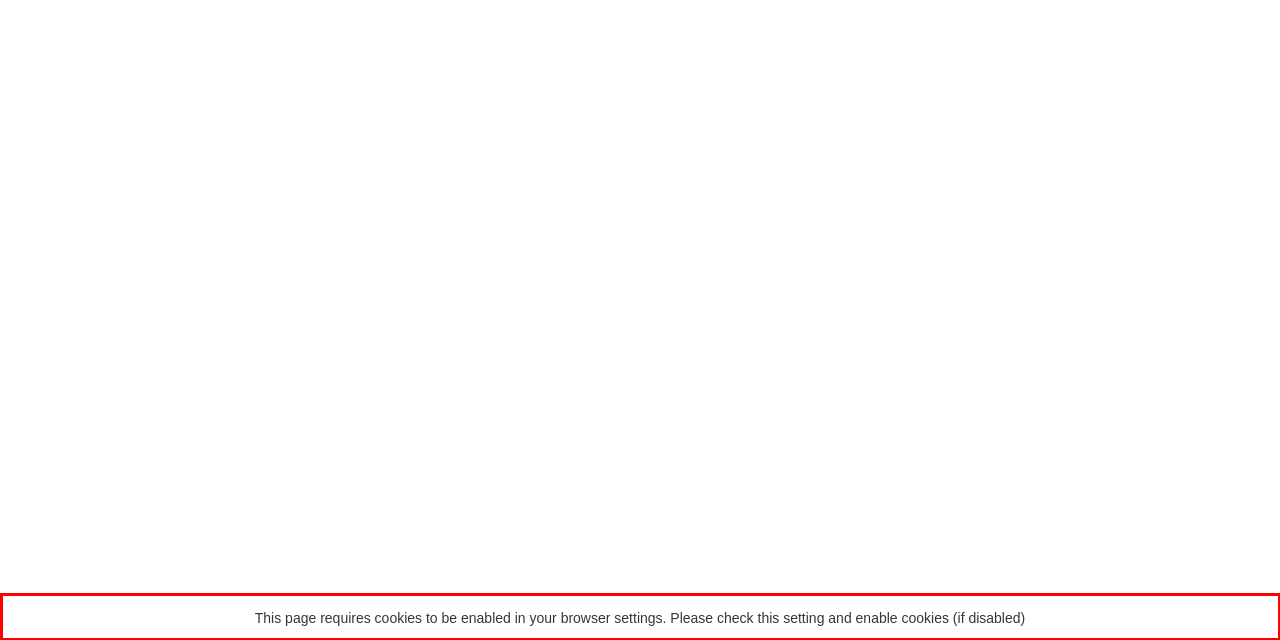You have a screenshot of a webpage with a red bounding box. Identify and extract the text content located inside the red bounding box.

This page requires cookies to be enabled in your browser settings. Please check this setting and enable cookies (if disabled)